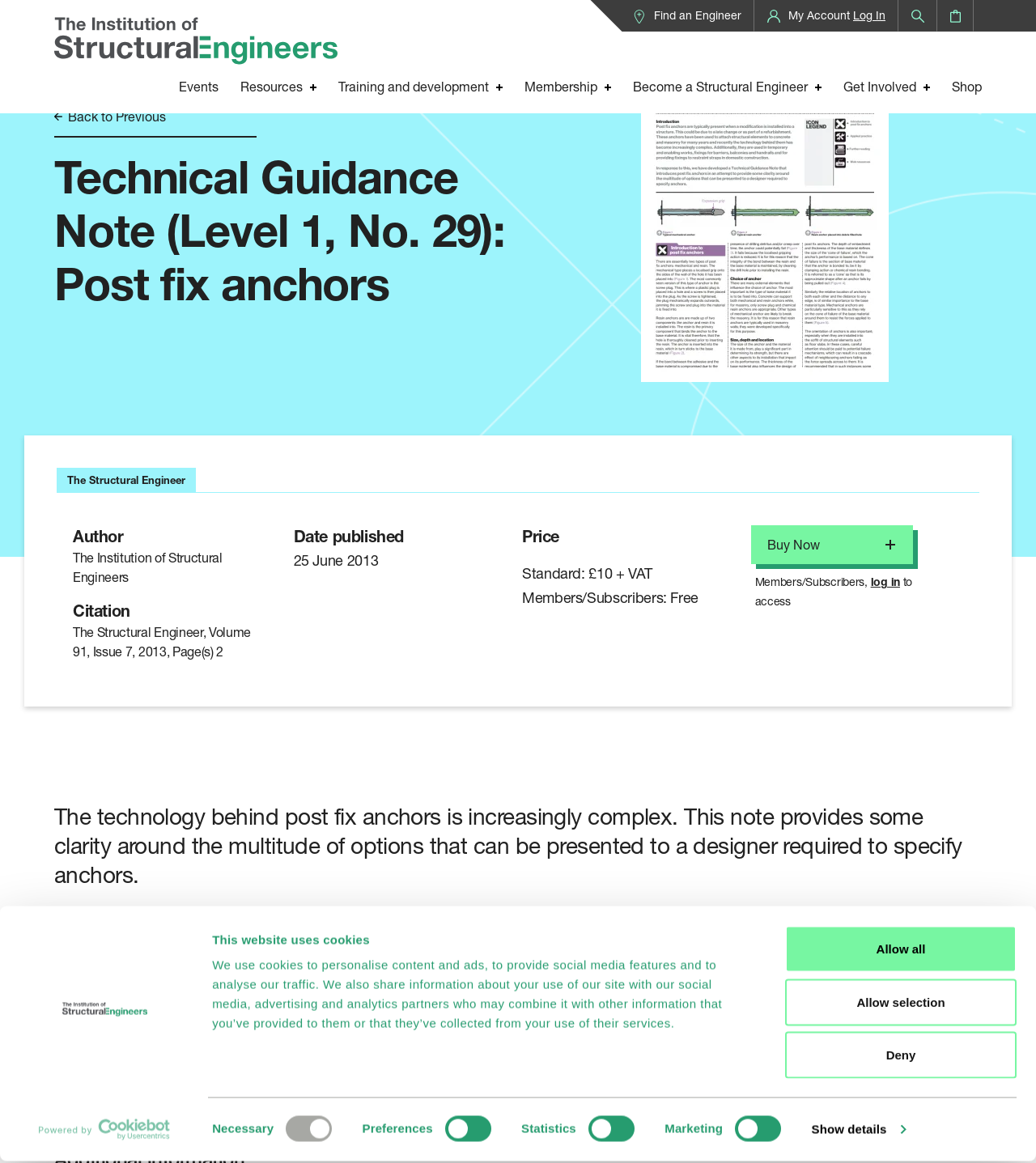Provide your answer in a single word or phrase: 
What is the name of the institution?

The Institution of Structural Engineers